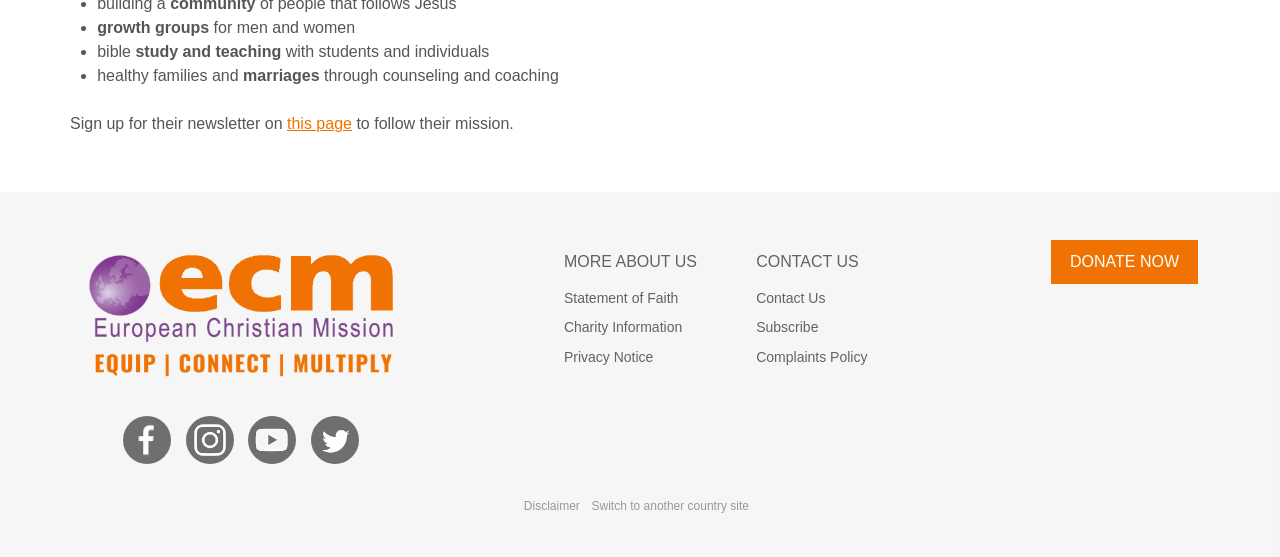Identify the bounding box coordinates of the area you need to click to perform the following instruction: "Contact the organization".

[0.591, 0.43, 0.693, 0.507]